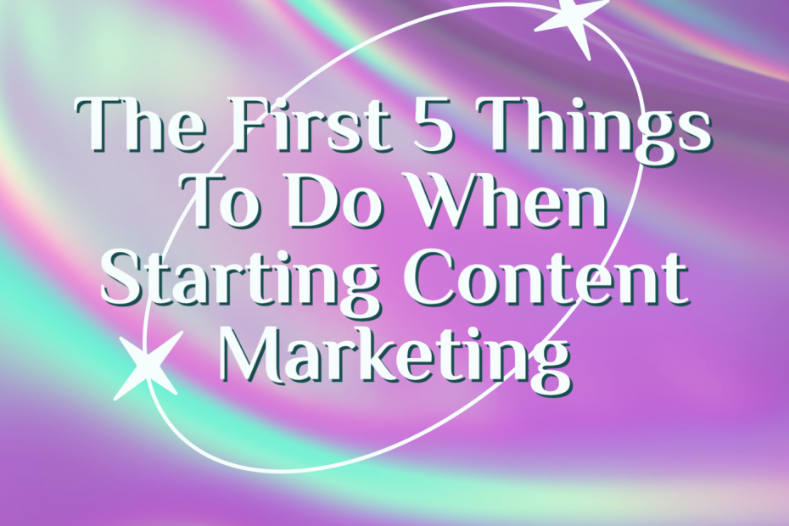Give a concise answer using one word or a phrase to the following question:
What shape is used as a decorative element?

Stars